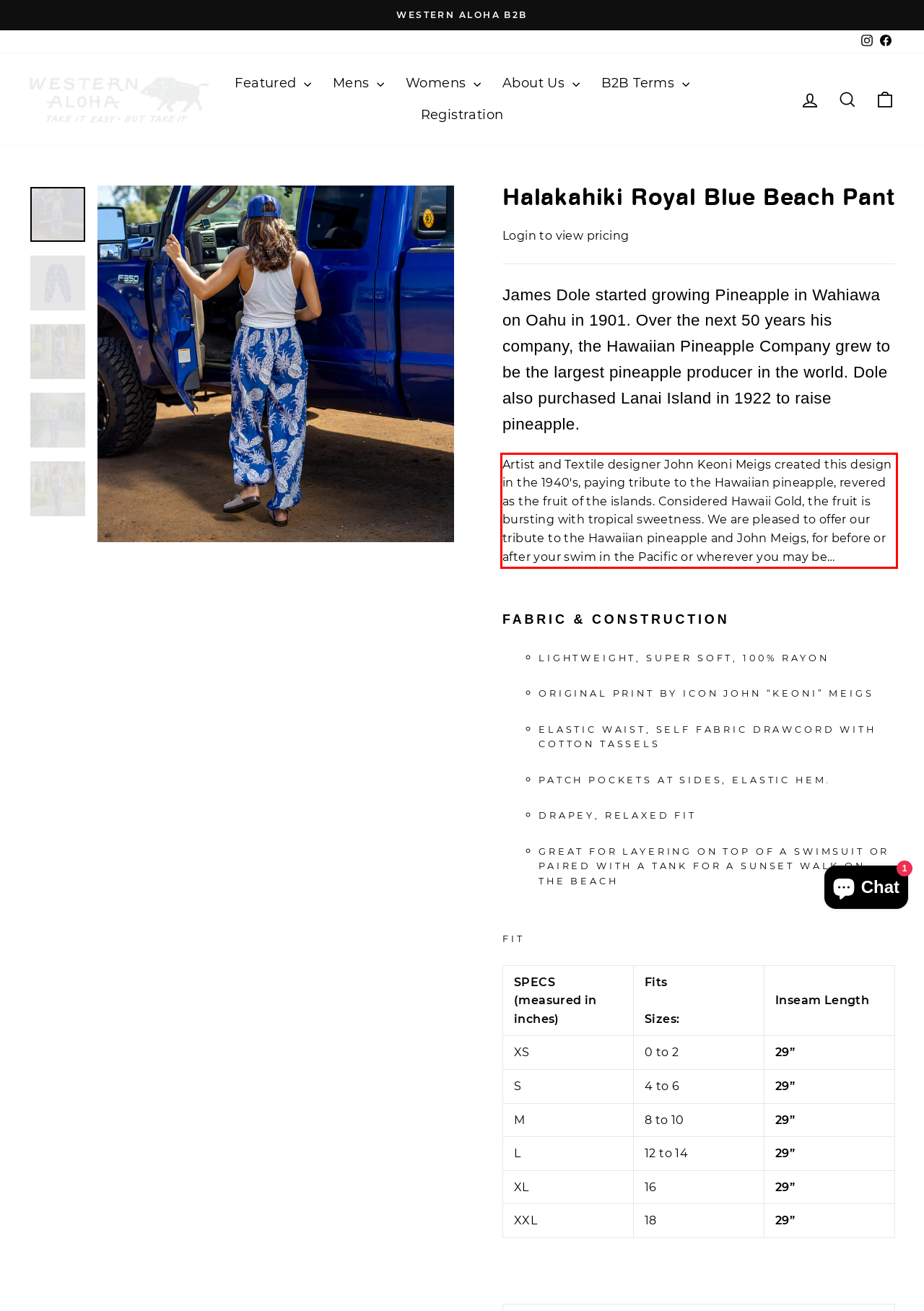Using the provided screenshot, read and generate the text content within the red-bordered area.

Artist and Textile designer John Keoni Meigs created this design in the 1940's, paying tribute to the Hawaiian pineapple, revered as the fruit of the islands. Considered Hawaii Gold, the fruit is bursting with tropical sweetness. We are pleased to offer our tribute to the Hawaiian pineapple and John Meigs, for before or after your swim in the Pacific or wherever you may be…